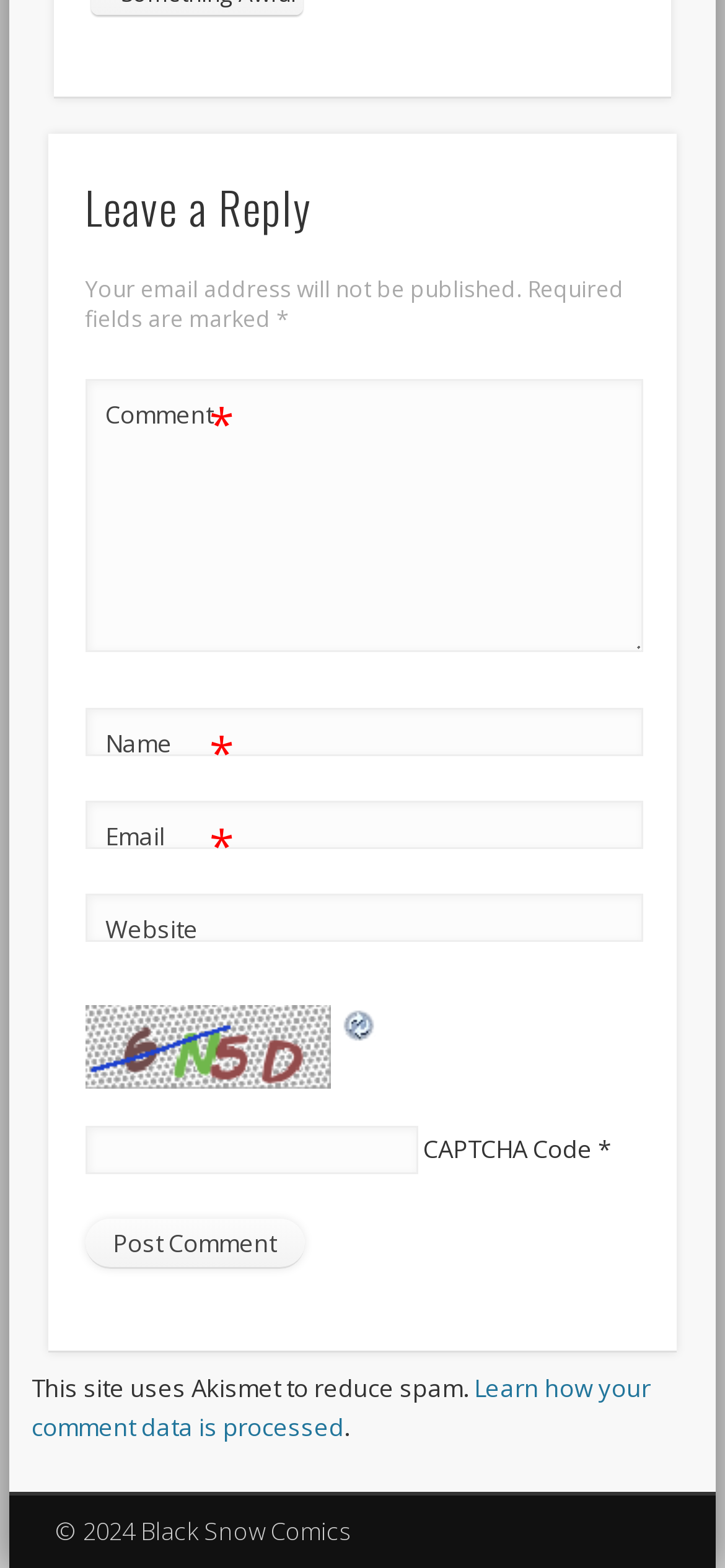Answer the following in one word or a short phrase: 
What is the name of the website?

Black Snow Comics